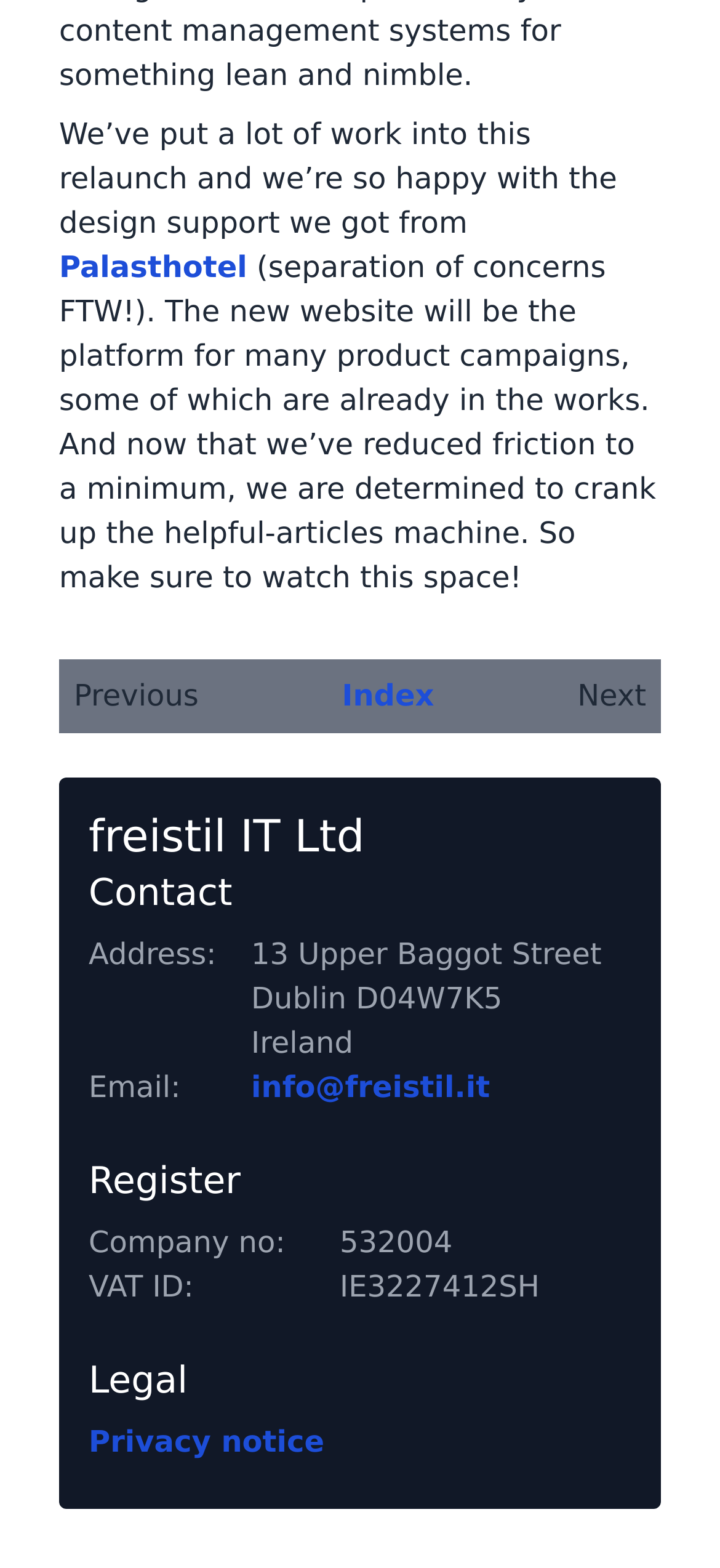Determine the bounding box coordinates for the HTML element mentioned in the following description: "Privacy notice". The coordinates should be a list of four floats ranging from 0 to 1, represented as [left, top, right, bottom].

[0.123, 0.908, 0.45, 0.931]